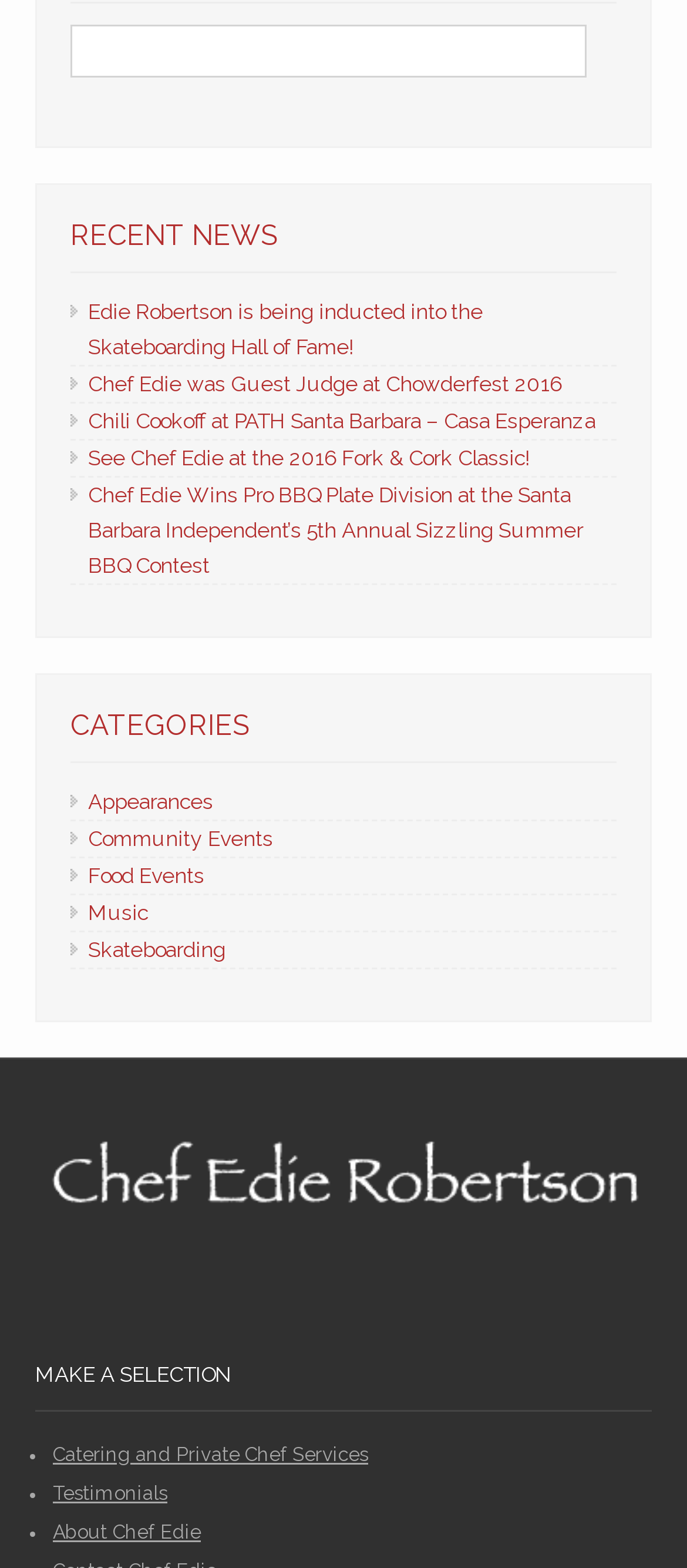Could you highlight the region that needs to be clicked to execute the instruction: "read recent news"?

[0.103, 0.139, 0.897, 0.162]